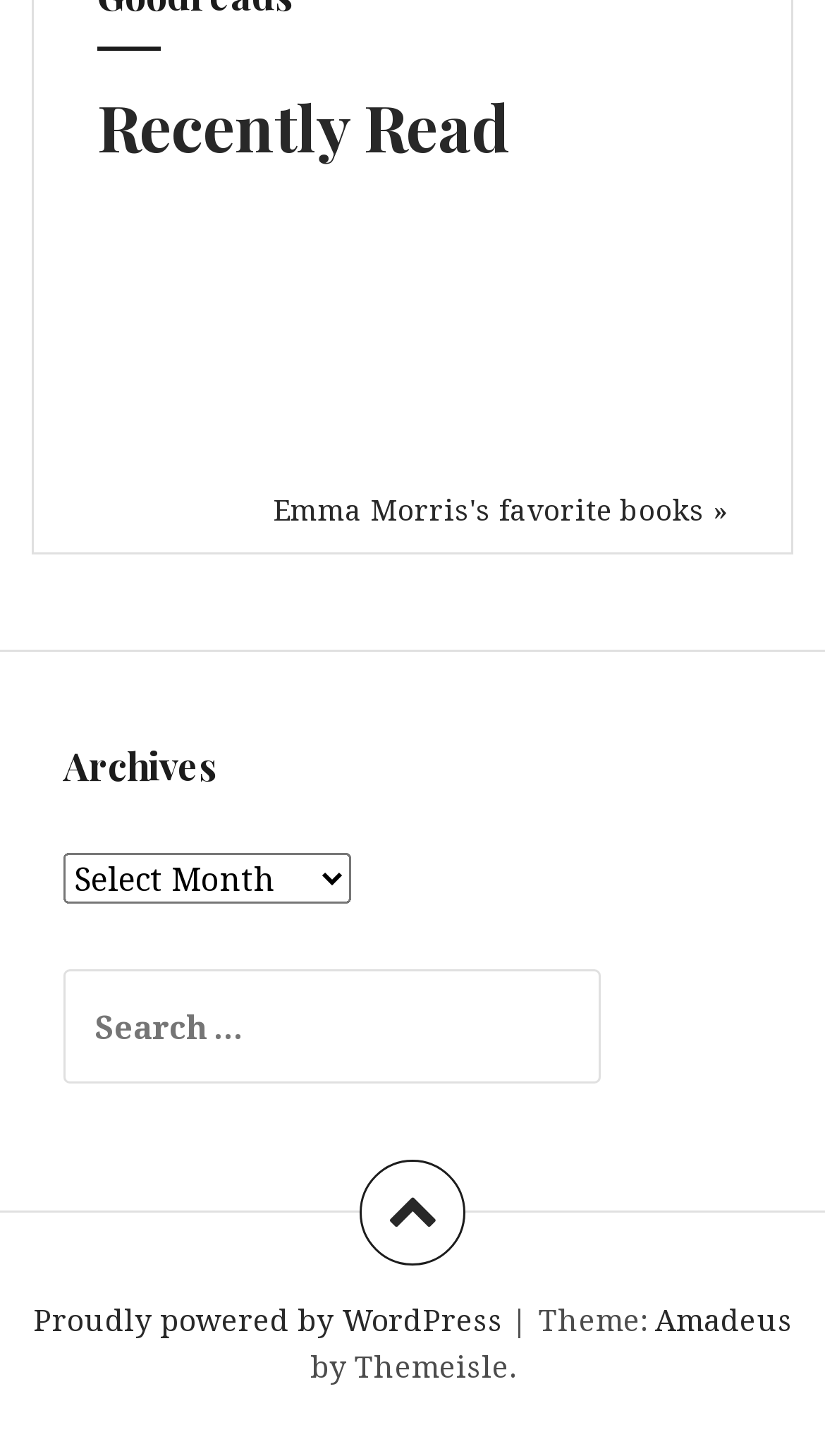From the element description Amadeus, predict the bounding box coordinates of the UI element. The coordinates must be specified in the format (top-left x, top-left y, bottom-right x, bottom-right y) and should be within the 0 to 1 range.

[0.794, 0.892, 0.96, 0.92]